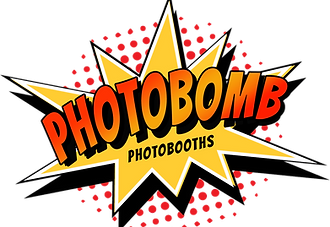What font style is used for the word 'PHOTOBOTHS'?
Please answer the question with a detailed response using the information from the screenshot.

According to the caption, the word 'PHOTOBOTHS' is set in a sleek, contrasting font, which provides a visual distinction from the bold, orange font used for the word 'PHOTOBOMB'.